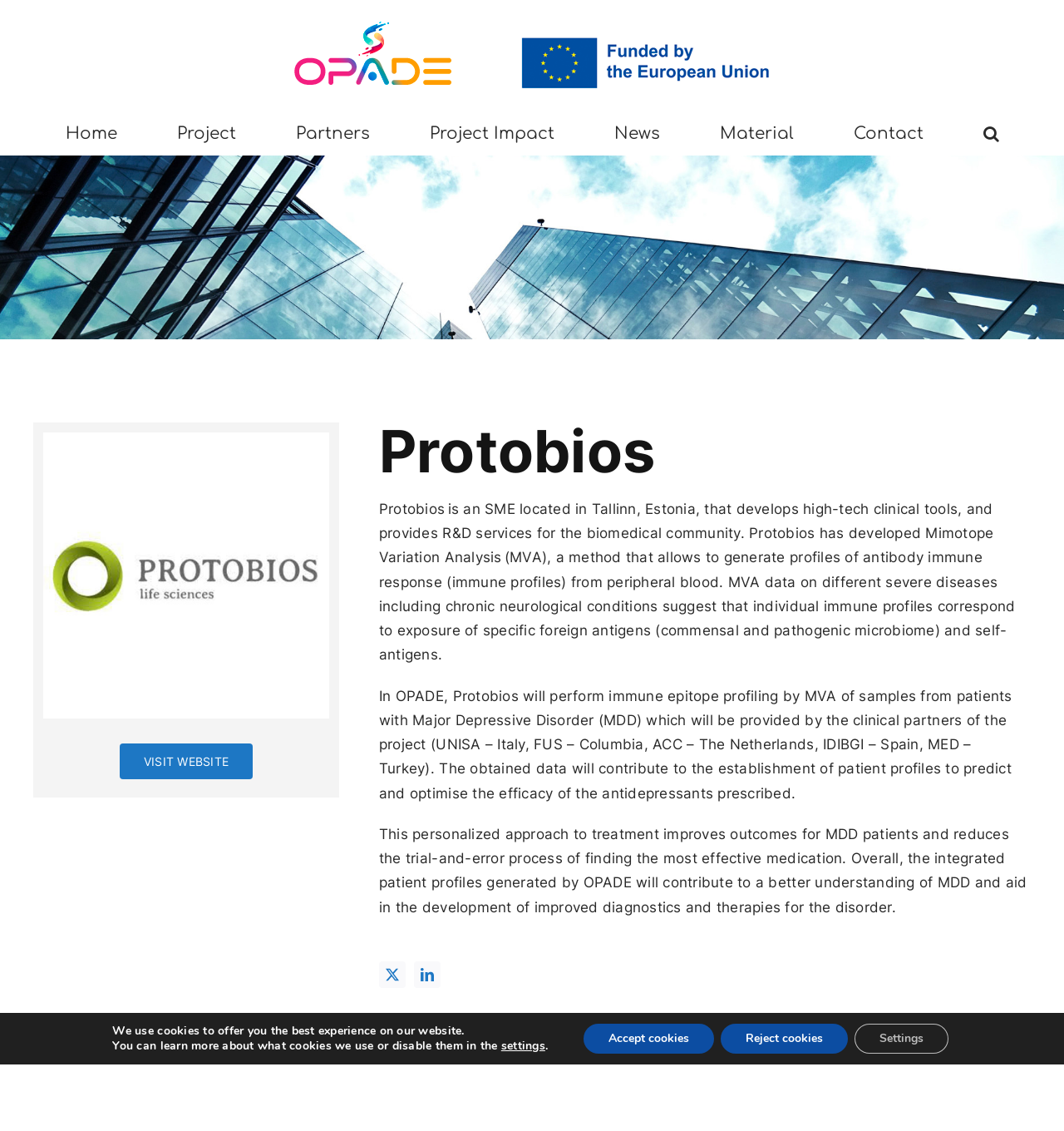Determine the bounding box coordinates of the target area to click to execute the following instruction: "Go back."

[0.905, 0.895, 0.969, 0.923]